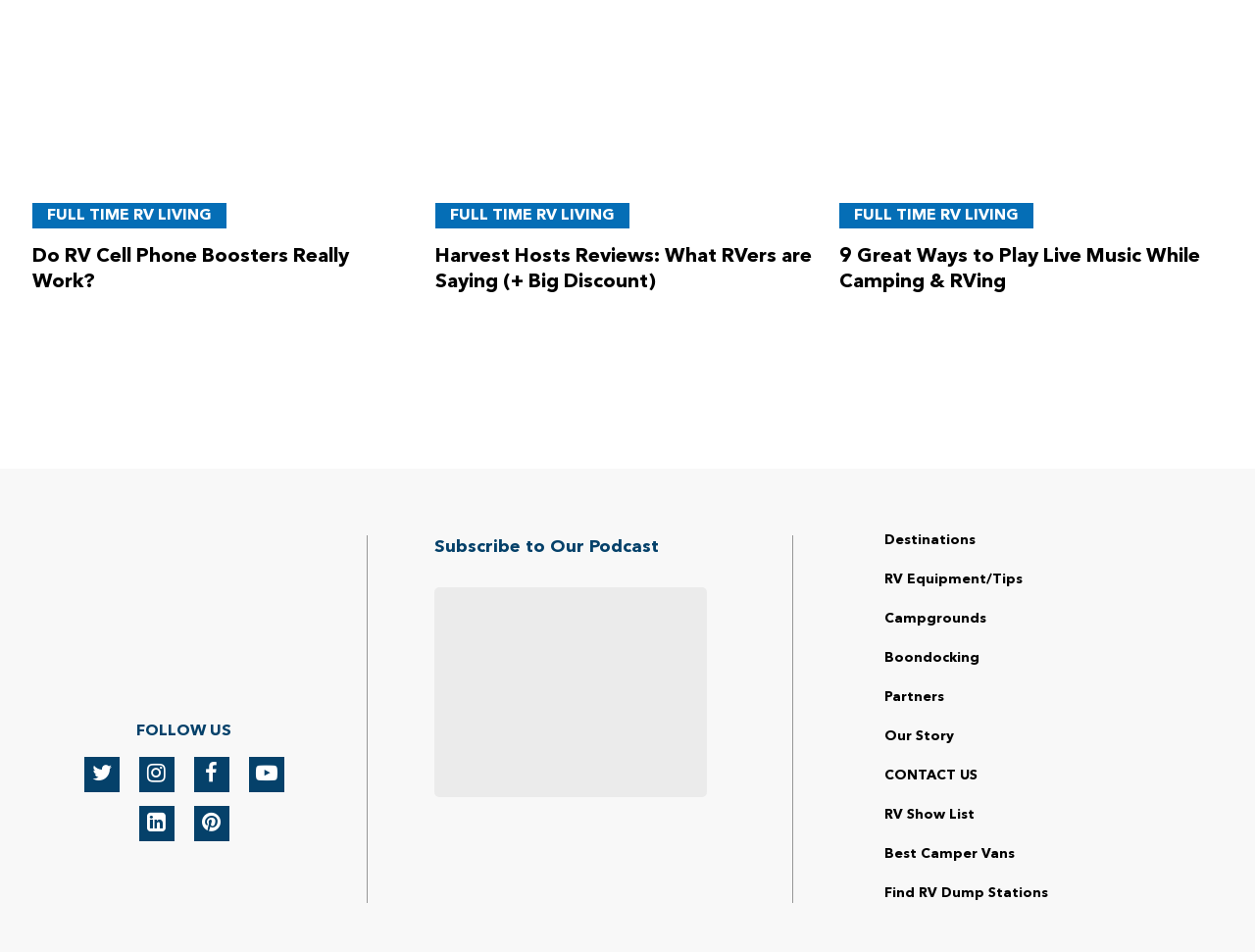What is the purpose of the 'FOLLOW US' section?
Provide a fully detailed and comprehensive answer to the question.

The 'FOLLOW US' section contains multiple links with no text, which are likely social media links. This section is placed below the logo and above the 'Subscribe to Our Podcast' section, suggesting that it is meant for users to follow the website's social media accounts.